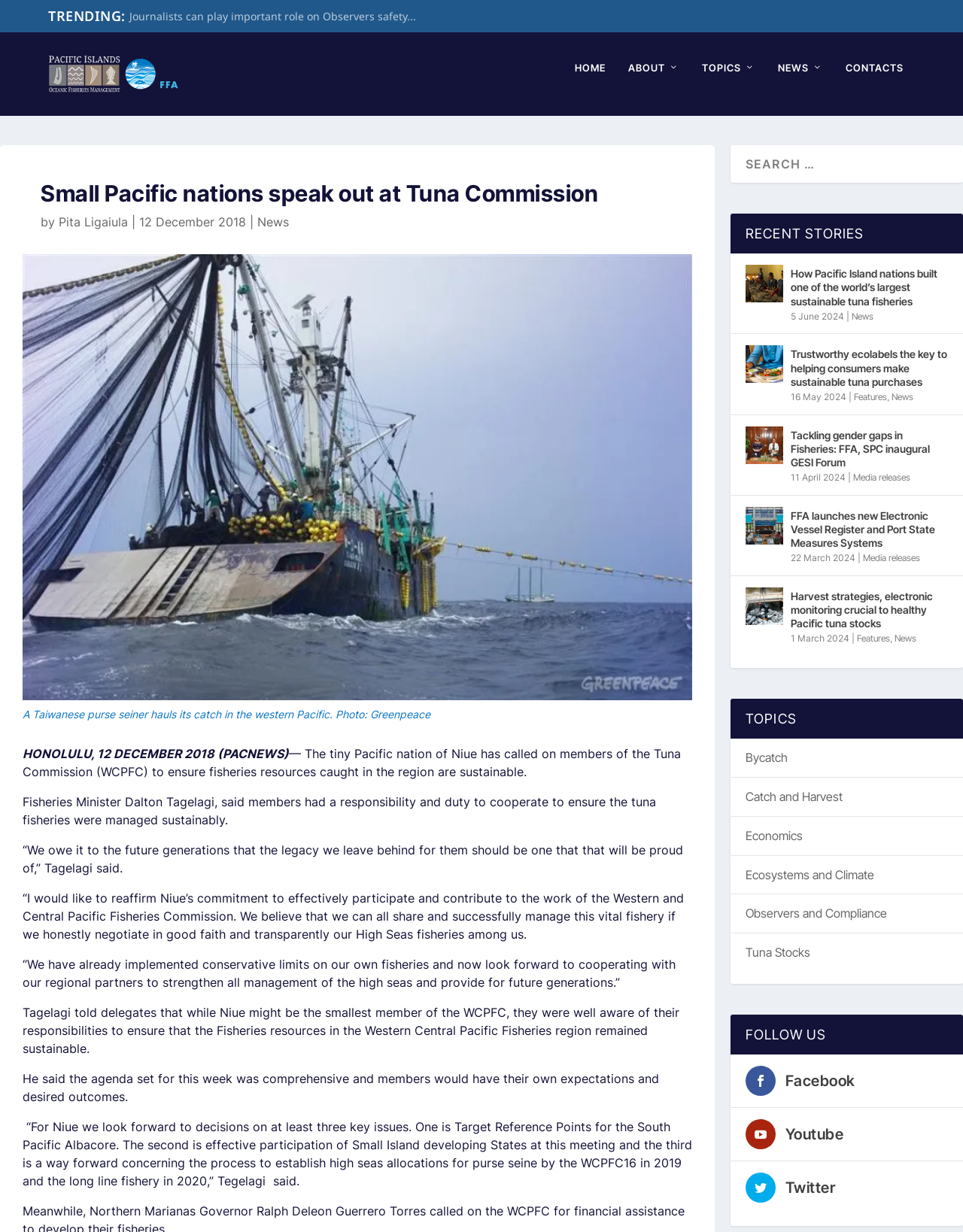Utilize the details in the image to give a detailed response to the question: What is the topic of the news article?

The topic of the news article can be determined by reading the heading 'Small Pacific nations speak out at Tuna Commission' and the content of the article, which discusses the Tuna Commission and the statements made by Niue's Fisheries Minister.